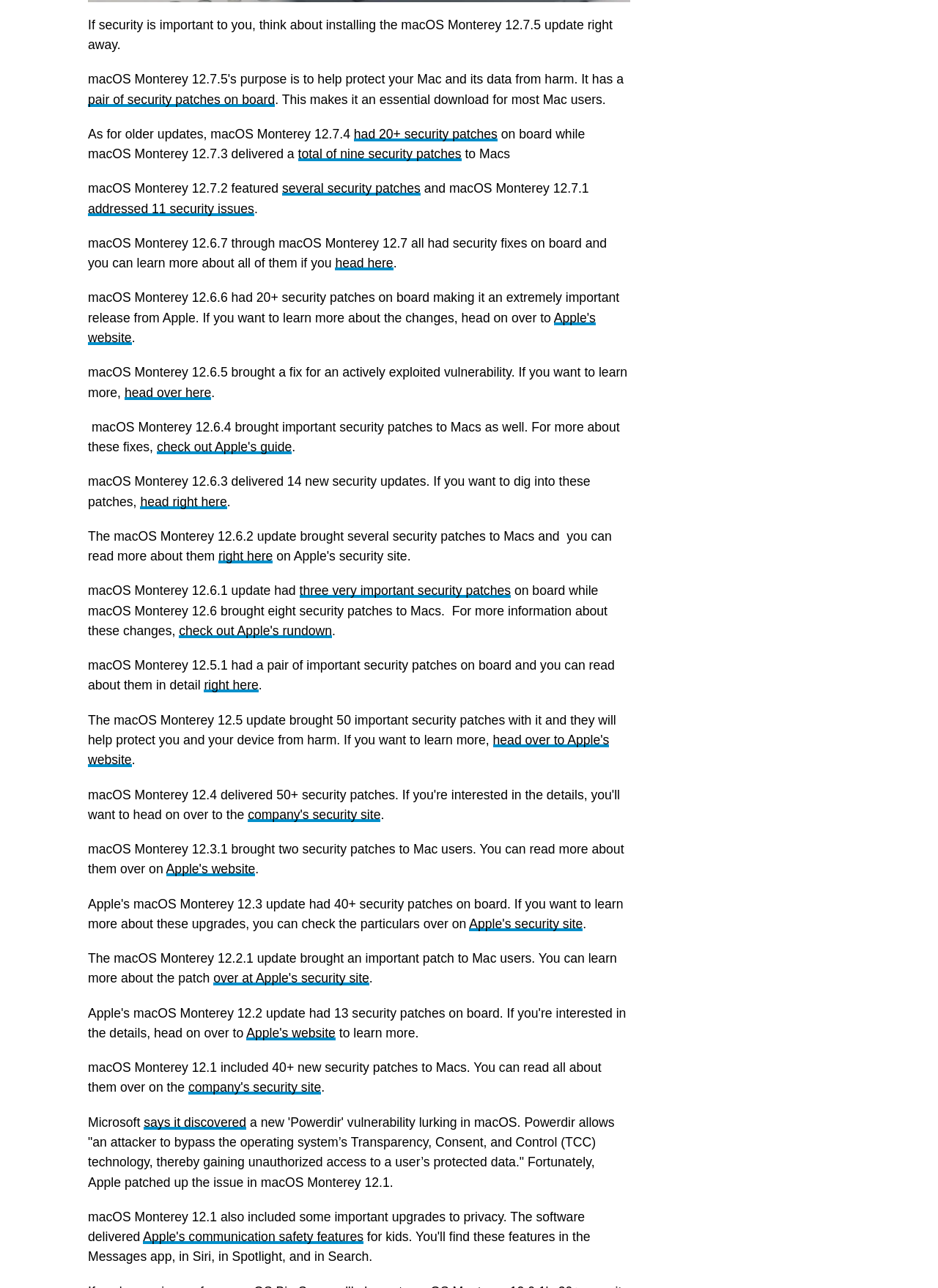Based on the image, provide a detailed response to the question:
Where can I learn more about the security patches in macOS Monterey 12.5?

I found the answer by looking at the link associated with the text 'head over to Apple's website' [959], which is mentioned in the context of learning more about the security patches in macOS Monterey 12.5.